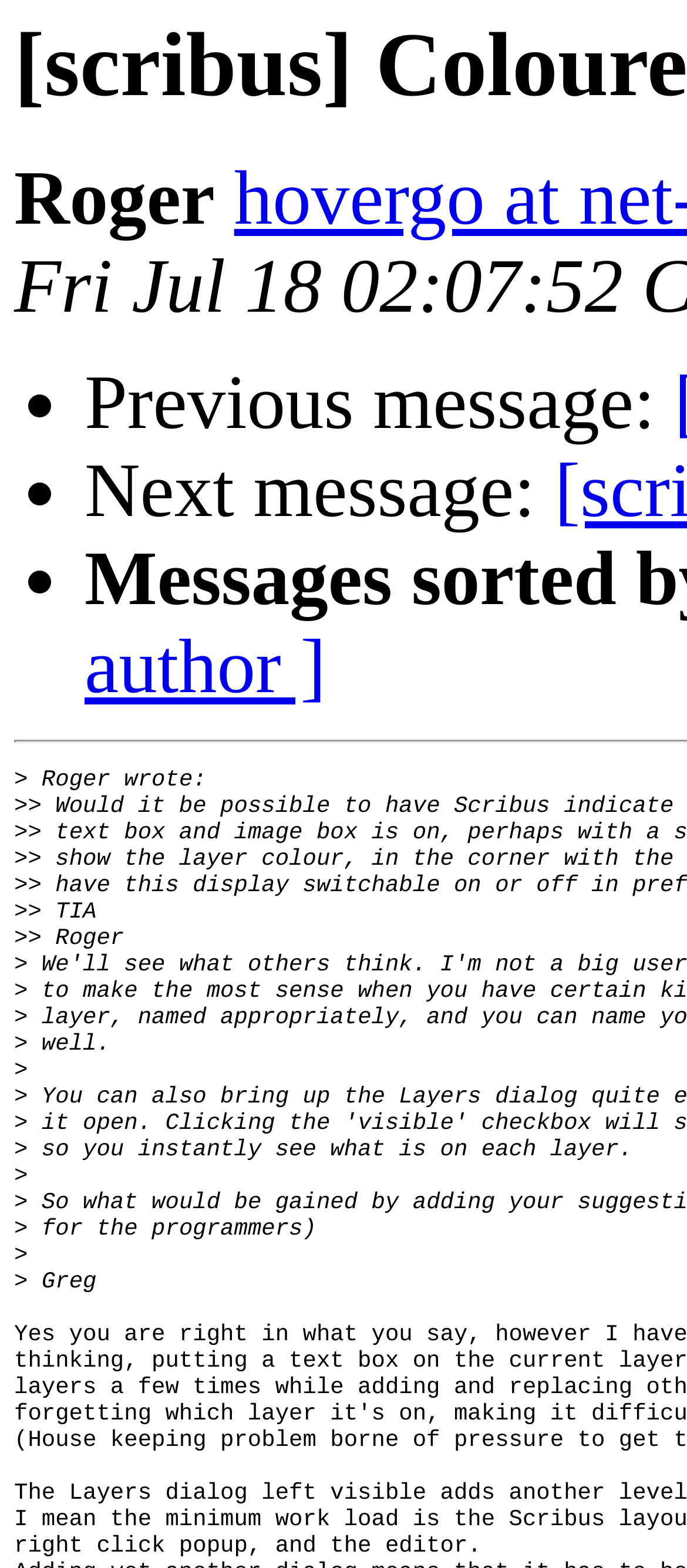Using the information in the image, give a comprehensive answer to the question: 
What is the tone of Roger's message 'well.'?

The use of the word 'well' and the informal tone of the conversation suggest that Roger's message is casual and conversational, rather than formal or professional.